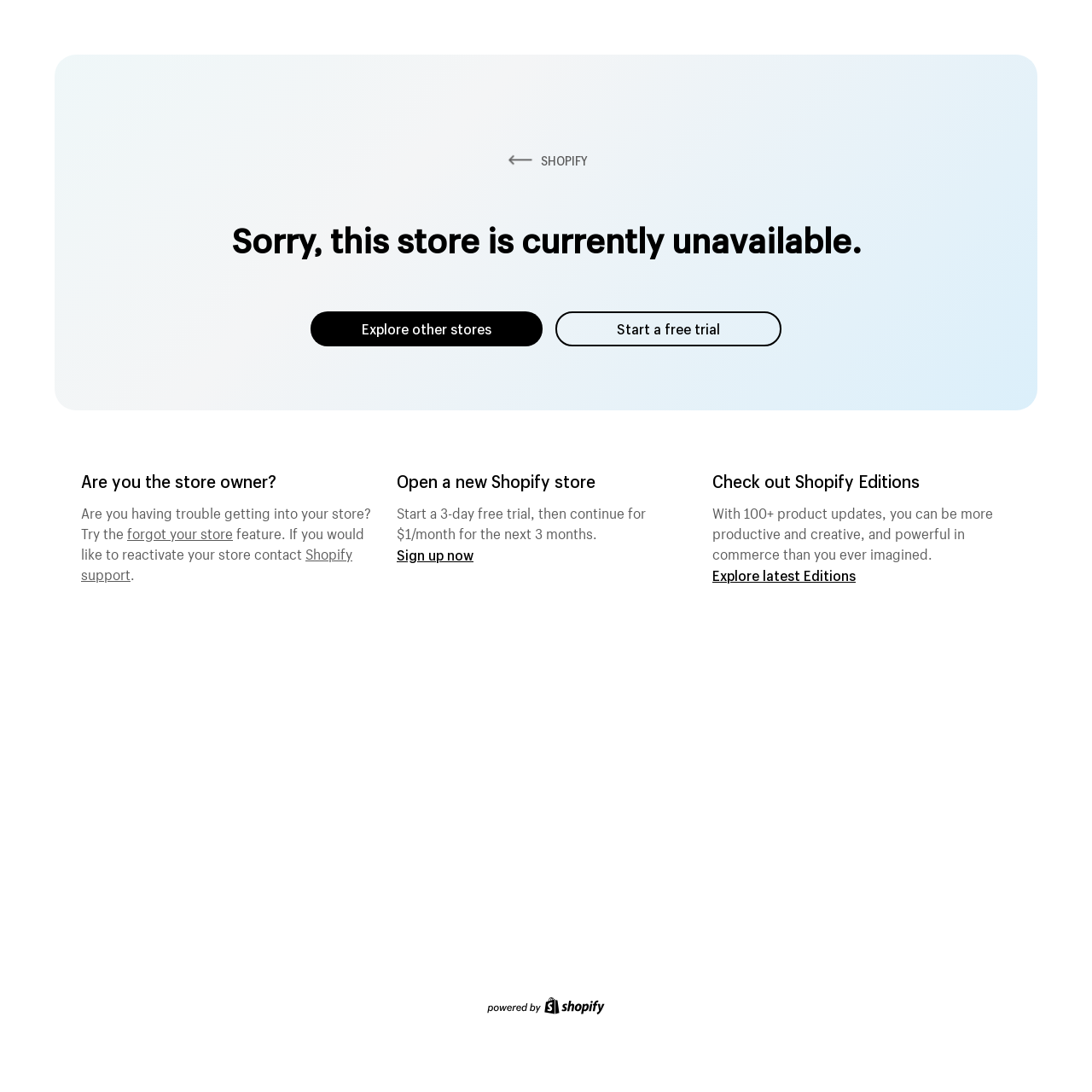Please determine the bounding box of the UI element that matches this description: SHOPIFY. The coordinates should be given as (top-left x, top-left y, bottom-right x, bottom-right y), with all values between 0 and 1.

[0.462, 0.14, 0.538, 0.155]